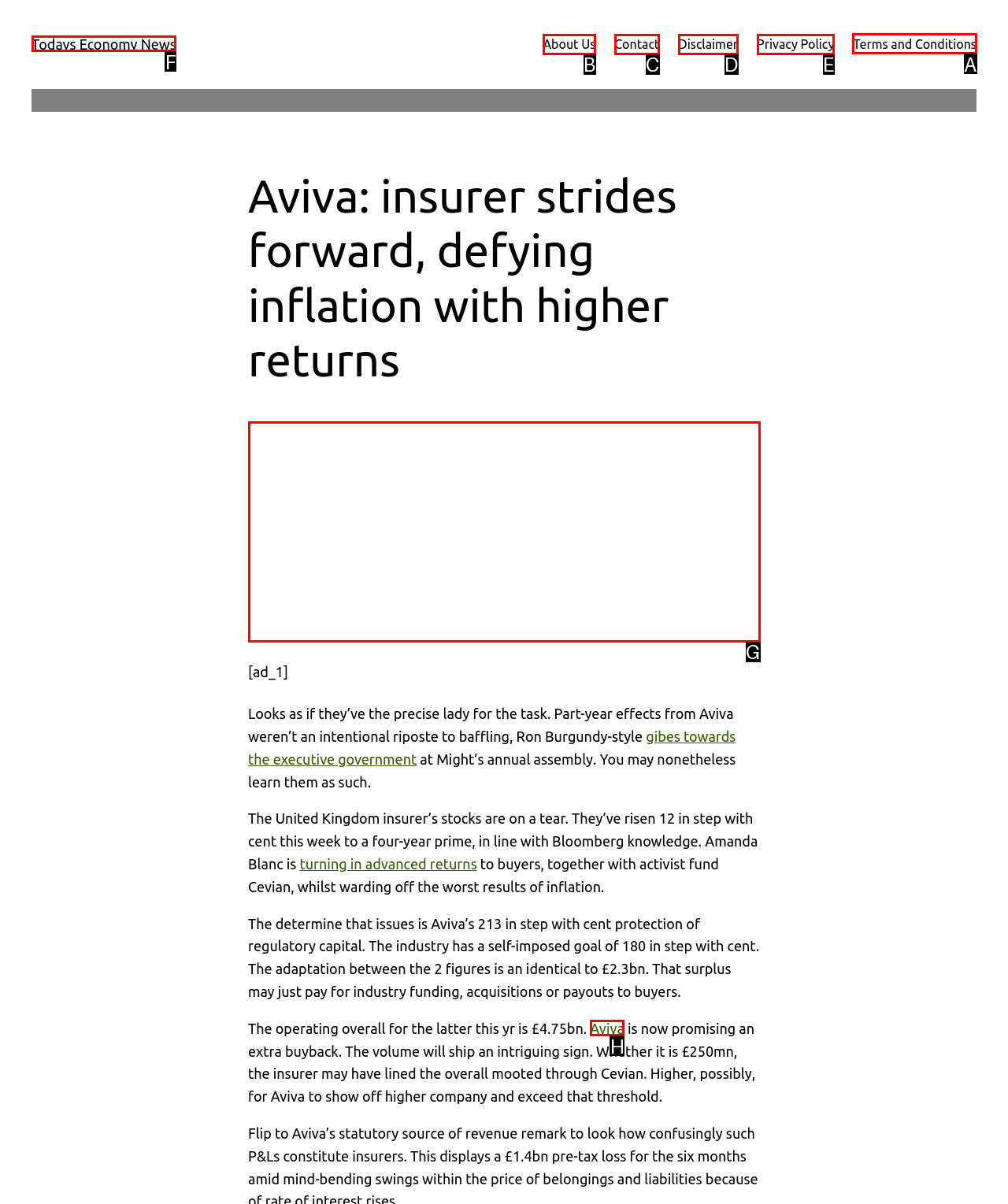Which lettered option should be clicked to achieve the task: Check the terms and conditions? Choose from the given choices.

A